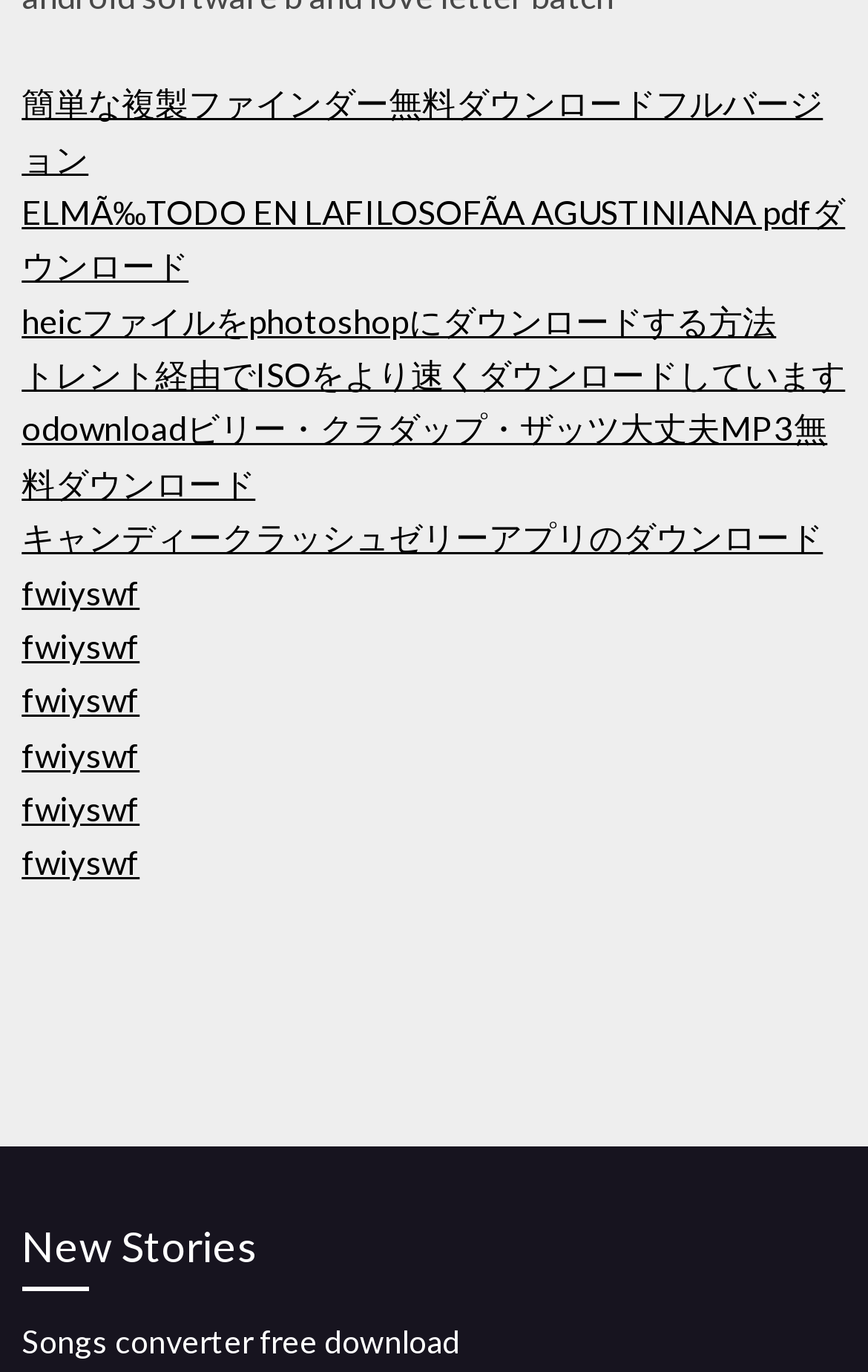Determine the bounding box coordinates for the area that should be clicked to carry out the following instruction: "Get the ELMÉTODO EN LAFILOSOFÍA AGUSTINIANA pdf".

[0.025, 0.139, 0.974, 0.208]